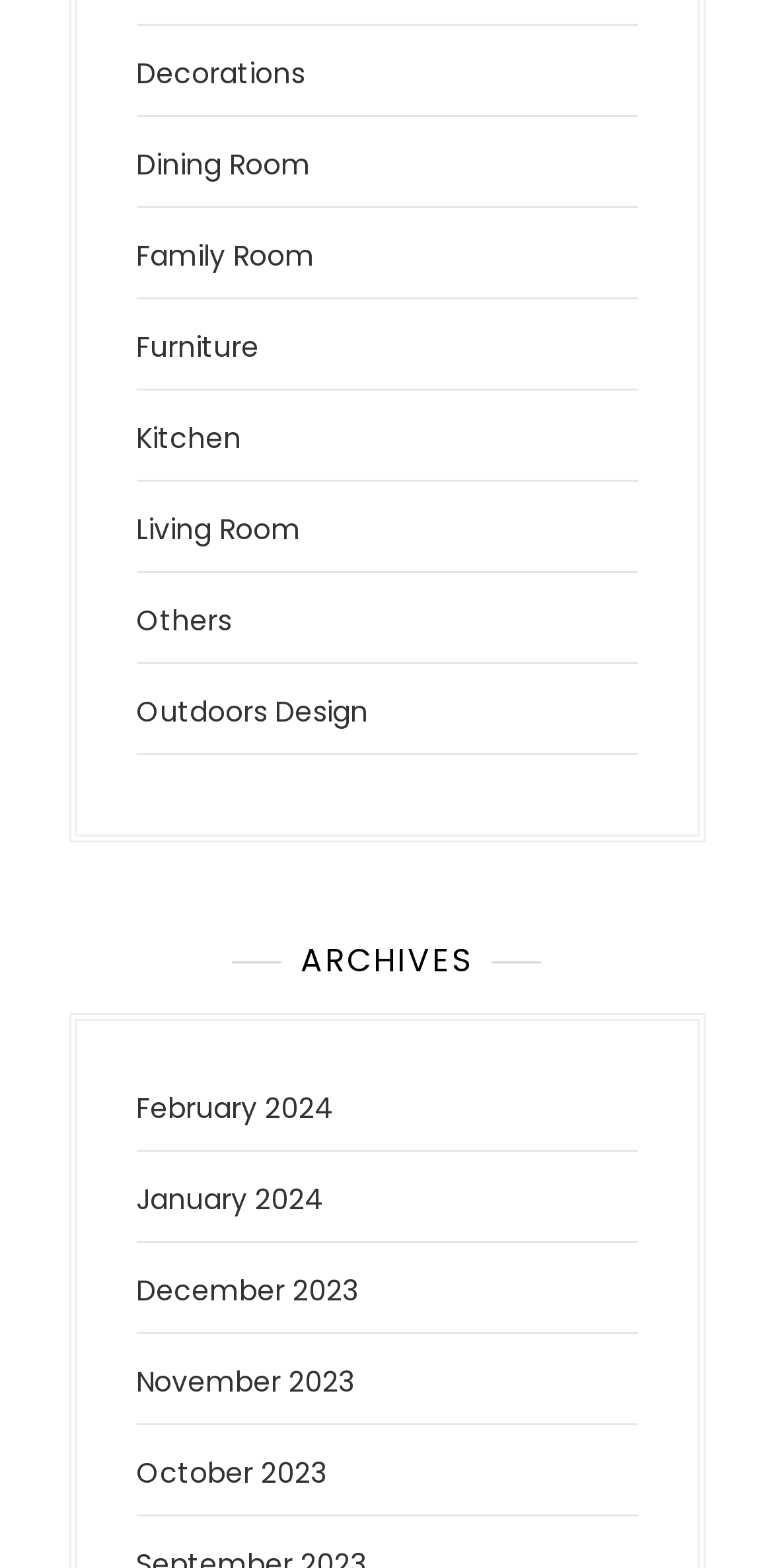How many categories are listed before the 'ARCHIVES' section?
Please respond to the question with a detailed and informative answer.

I counted the number of link elements before the 'ARCHIVES' heading and found that there are 8 categories listed, which are Decorations, Dining Room, Family Room, Furniture, Kitchen, Living Room, Others, and Outdoors Design.